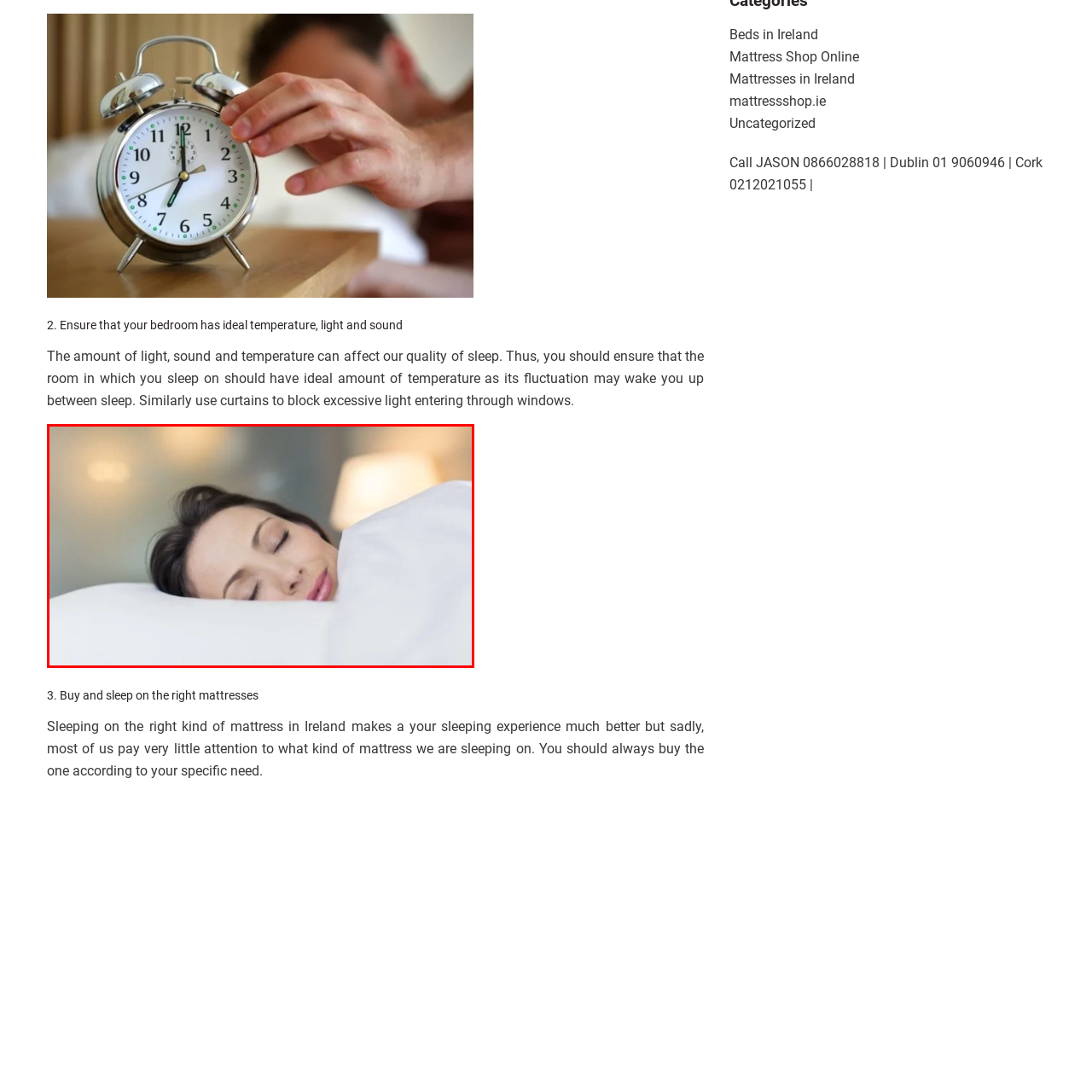Look at the image within the red outlined box, What is the importance of the sleep environment? Provide a one-word or brief phrase answer.

Enhances sleep quality